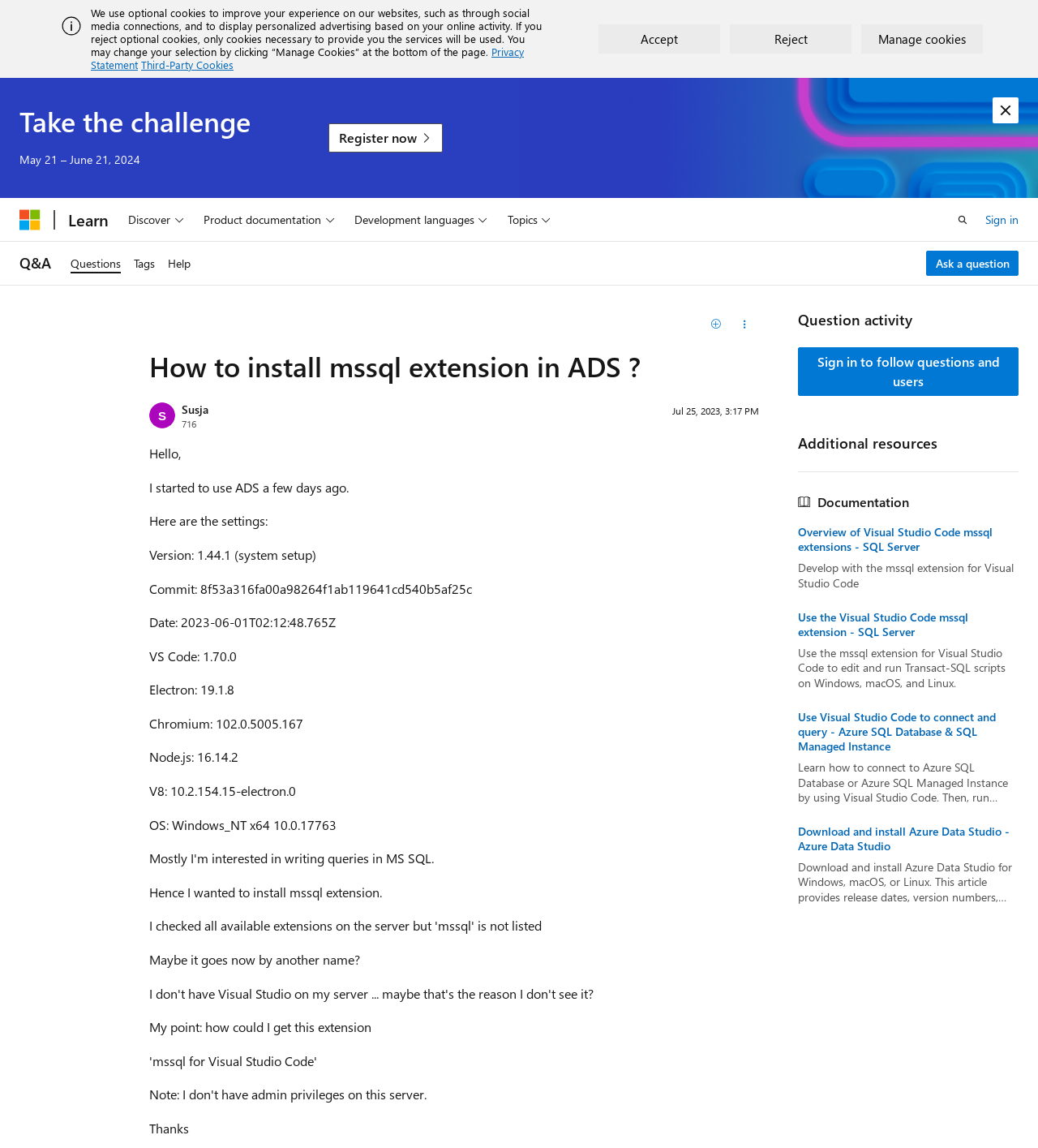What is the topic of the question asked by the user?
Refer to the screenshot and deliver a thorough answer to the question presented.

The topic of the question asked by the user is about installing the mssql extension in ADS, and the user is seeking help or guidance on how to do so.